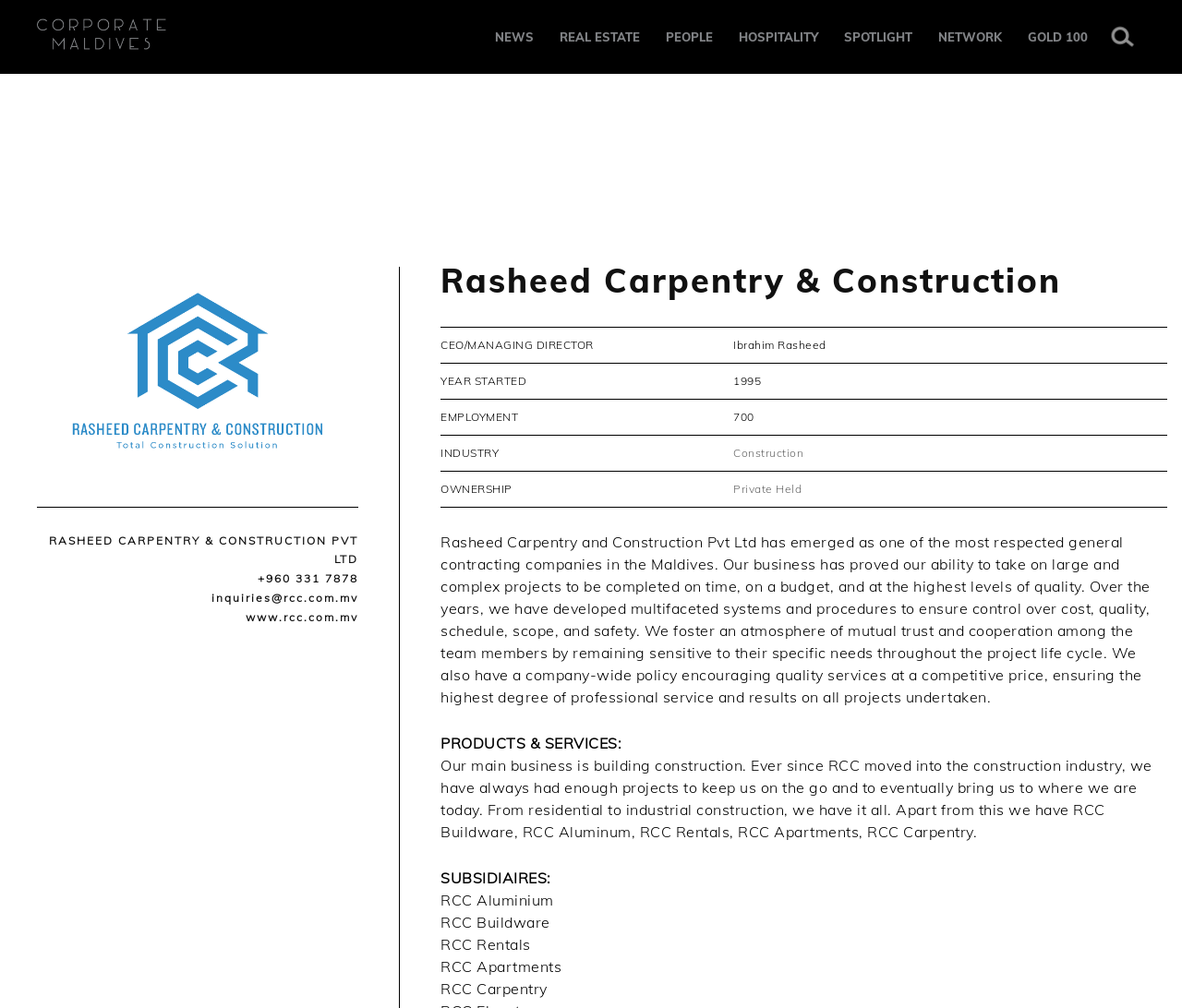Please identify the bounding box coordinates of the element I need to click to follow this instruction: "Learn more about REAL ESTATE".

[0.473, 0.018, 0.541, 0.055]